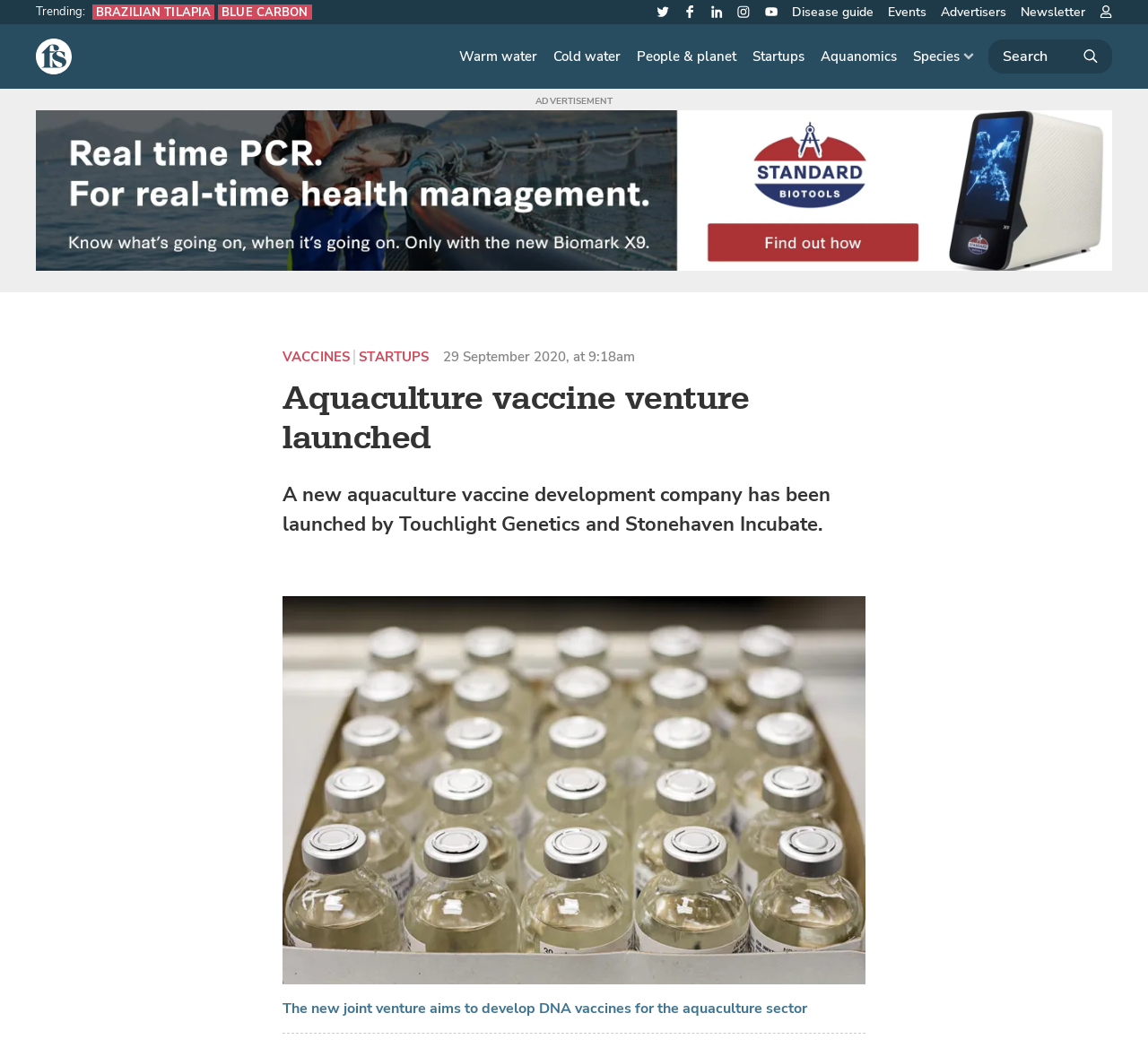Locate the bounding box coordinates of the element I should click to achieve the following instruction: "Visit the Warm water page".

[0.394, 0.04, 0.474, 0.068]